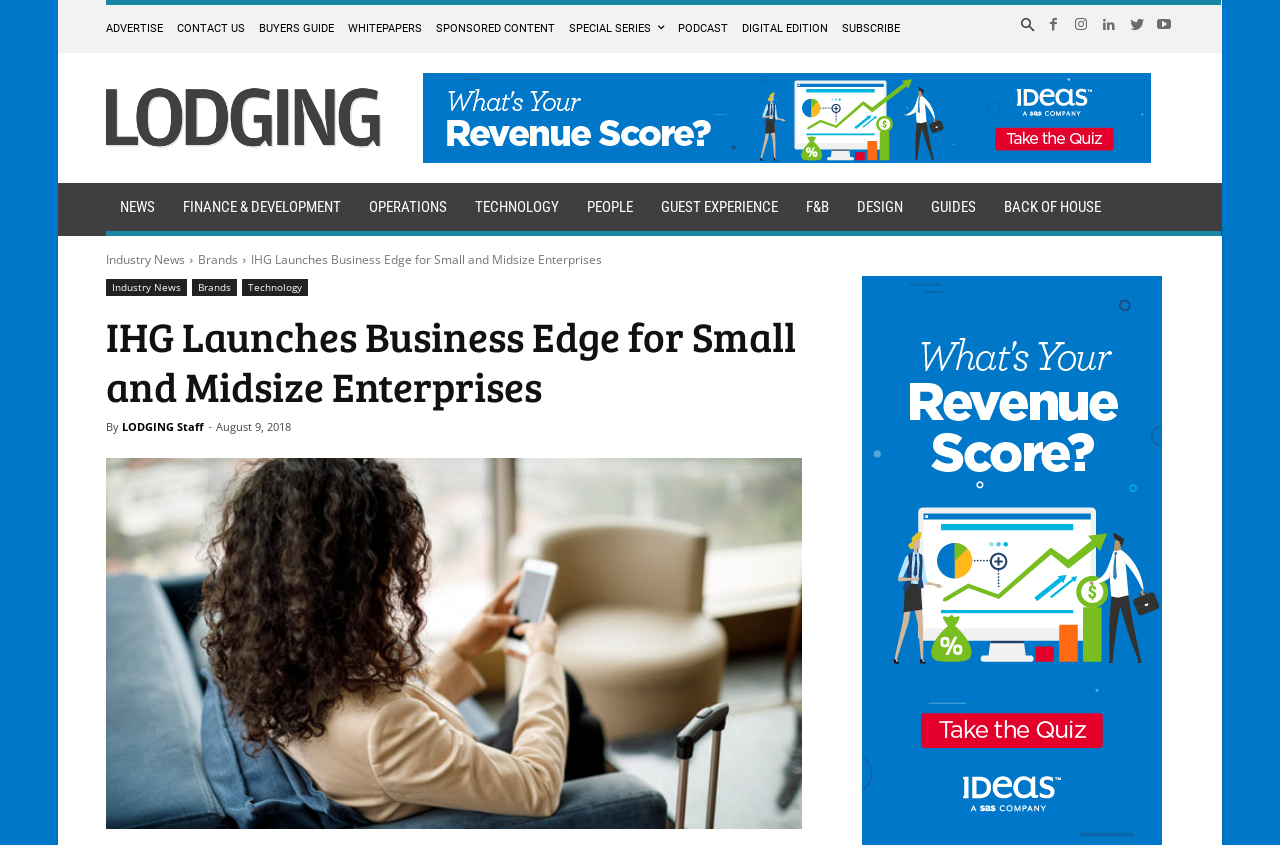Determine the bounding box coordinates of the clickable area required to perform the following instruction: "Click on ADVERTISE". The coordinates should be represented as four float numbers between 0 and 1: [left, top, right, bottom].

[0.083, 0.006, 0.127, 0.063]